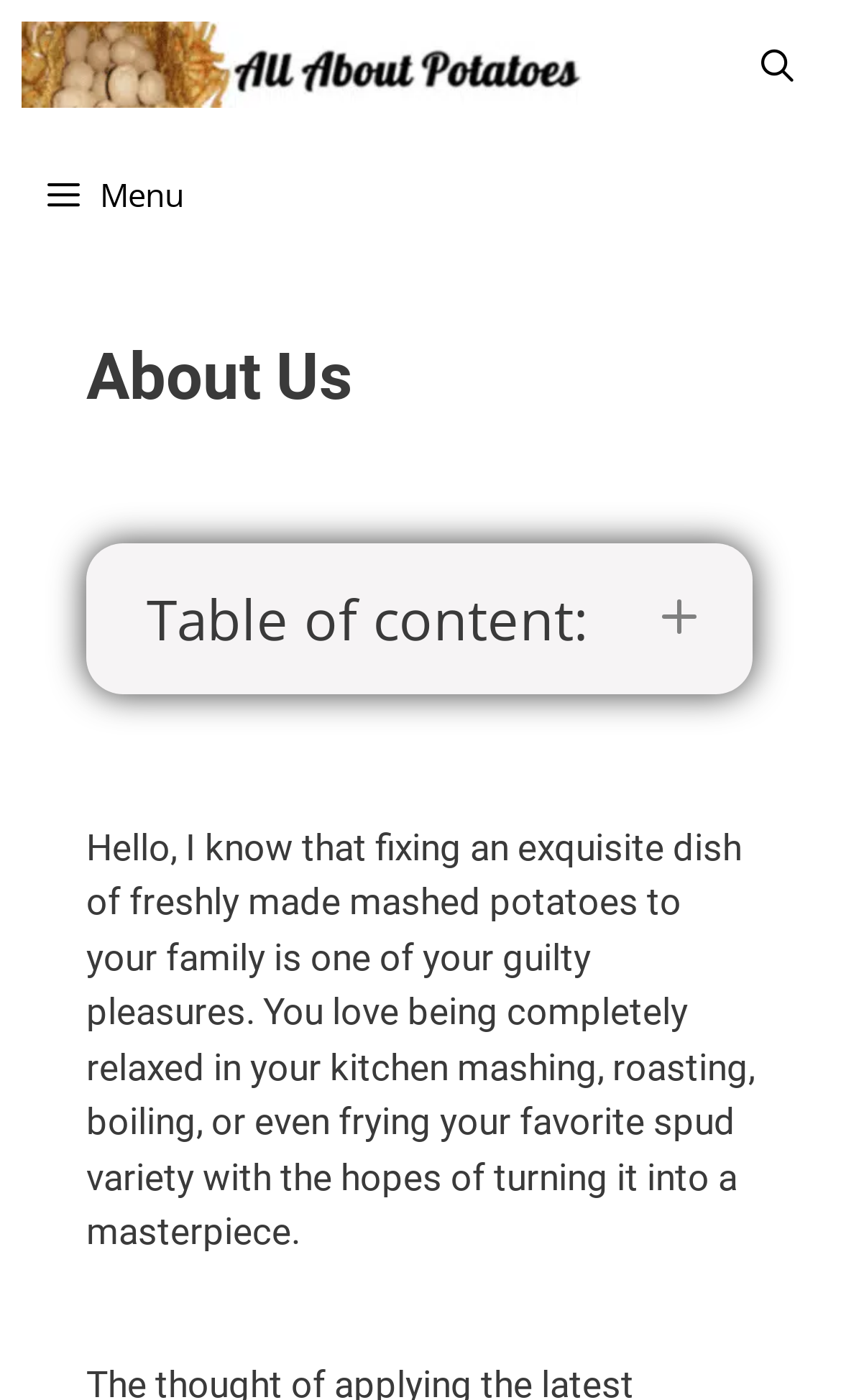Use a single word or phrase to answer the question:
What is the main topic of this webpage?

Potatoes